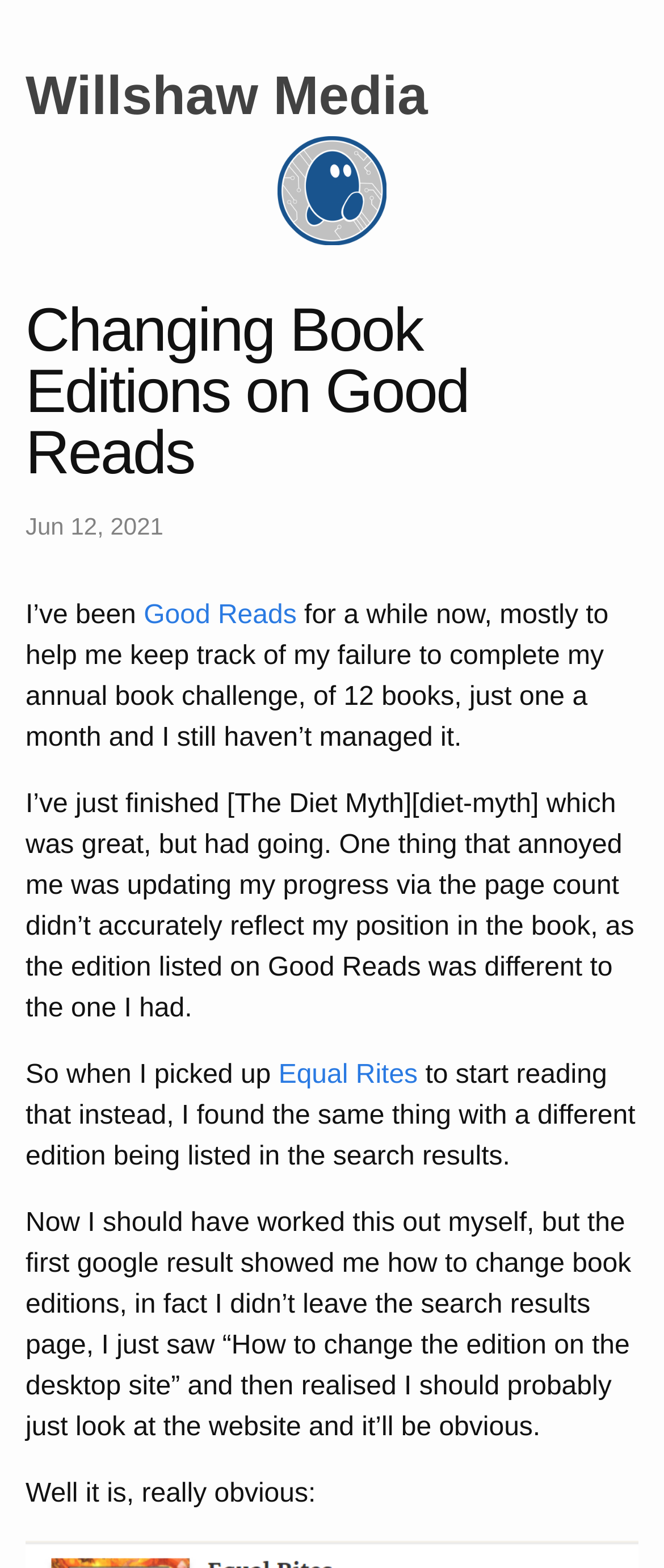Convey a detailed summary of the webpage, mentioning all key elements.

The webpage appears to be a personal blog post about the author's experience with Good Reads, a book tracking website. At the top left of the page, there is a logo of Willshaw Media, which is accompanied by a link to the media company's website. 

Below the logo, there is a header section that contains the title of the blog post, "Changing Book Editions on Good Reads", and a timestamp indicating that the post was published on June 12, 2021.

The main content of the blog post is a personal narrative about the author's struggles with keeping track of their book challenge on Good Reads. The text is divided into several paragraphs, with links to specific book titles, such as "The Diet Myth" and "Equal Rites", scattered throughout the text. 

The author expresses their frustration with the website's edition listing system, which does not accurately reflect their progress in reading a book. They then describe how they discovered a way to change the book edition on the website, which was surprisingly obvious once they looked for it.

Overall, the webpage is a personal and conversational blog post about the author's experience with Good Reads, with a focus on their struggles with the website's functionality.